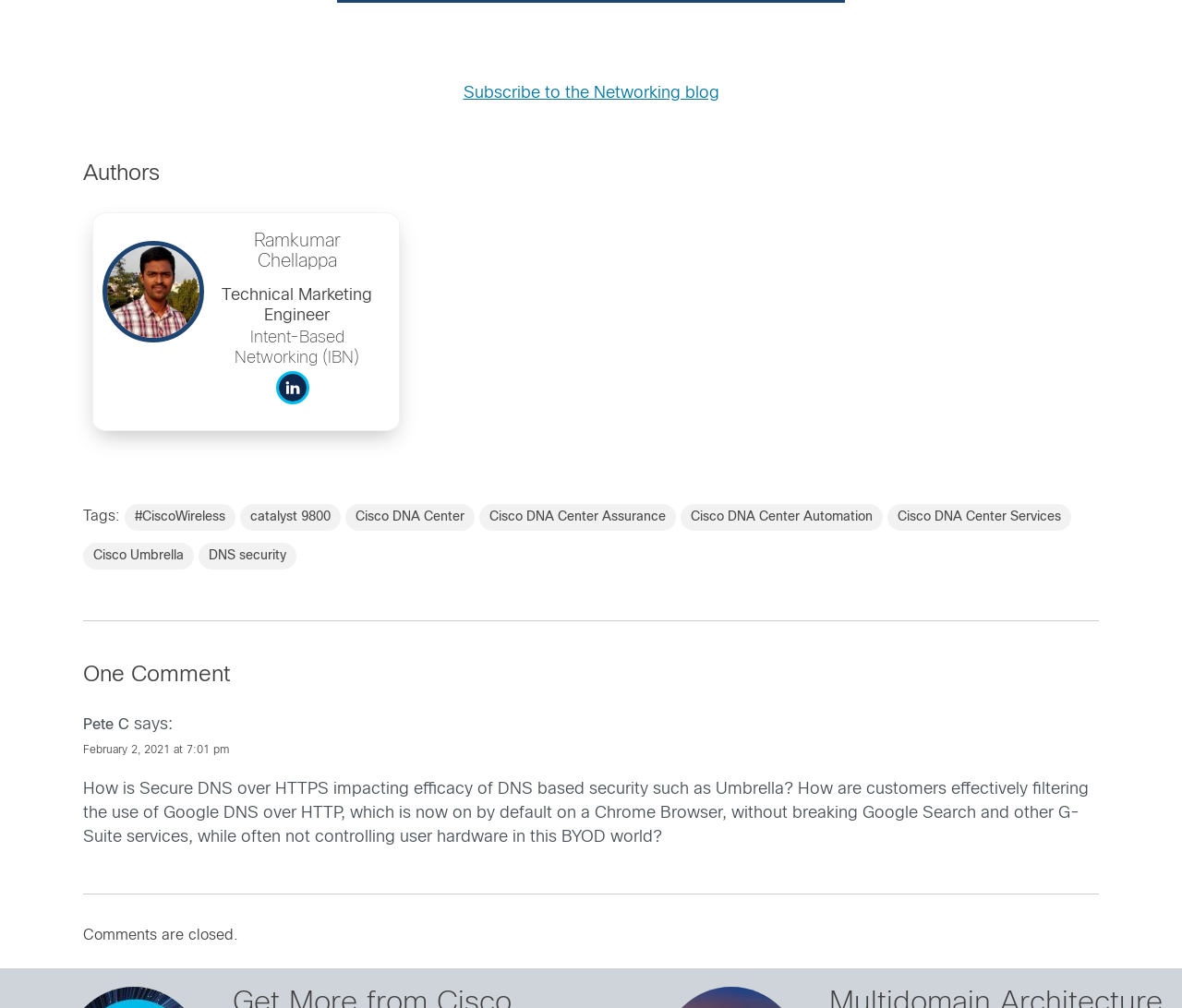Is commenting allowed?
Using the information from the image, provide a comprehensive answer to the question.

The text 'Comments are closed.' indicates that commenting is not allowed on this article.